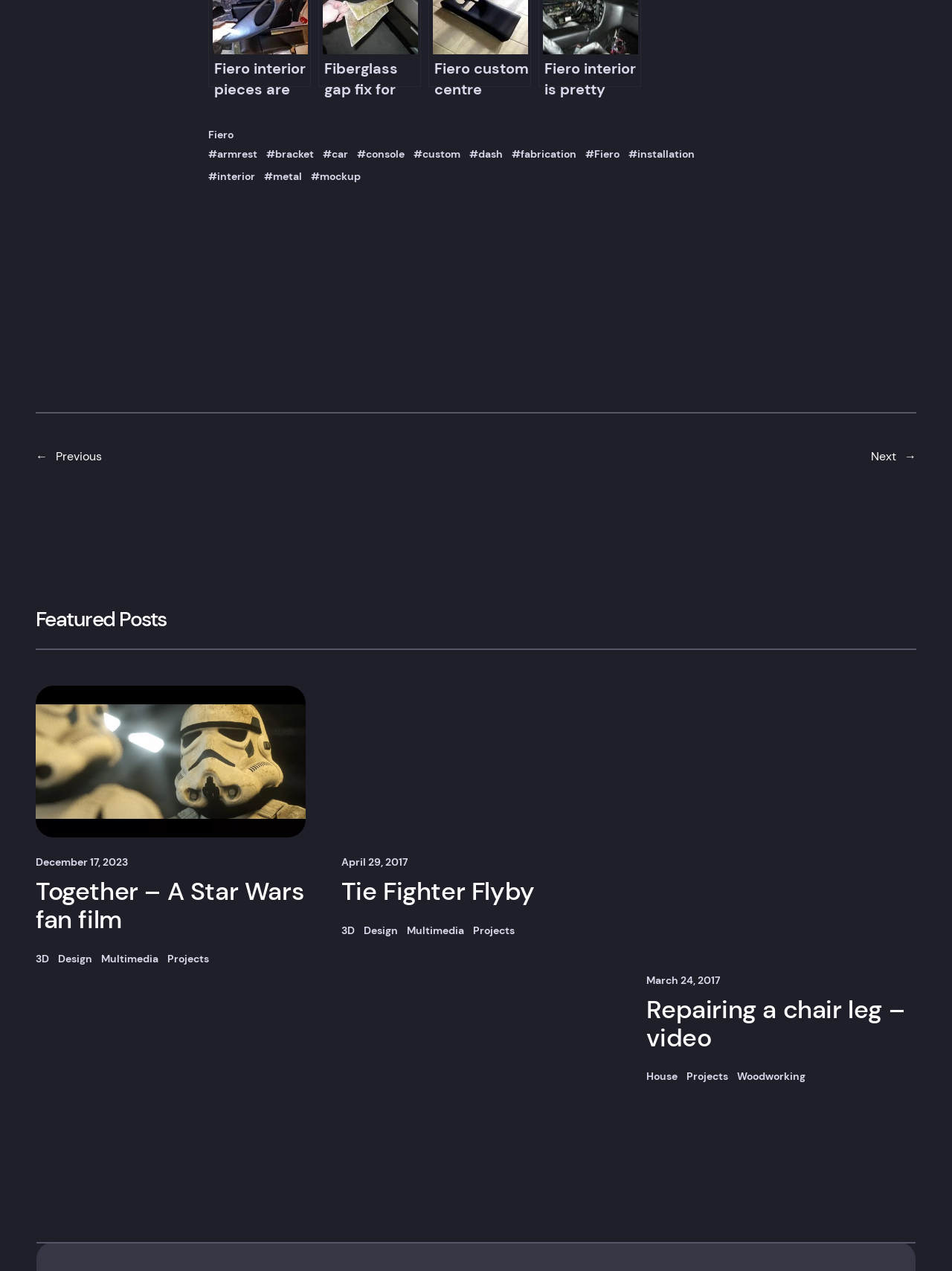Determine the coordinates of the bounding box that should be clicked to complete the instruction: "Read the 'Tie Fighter Flyby' article". The coordinates should be represented by four float numbers between 0 and 1: [left, top, right, bottom].

[0.358, 0.539, 0.642, 0.659]